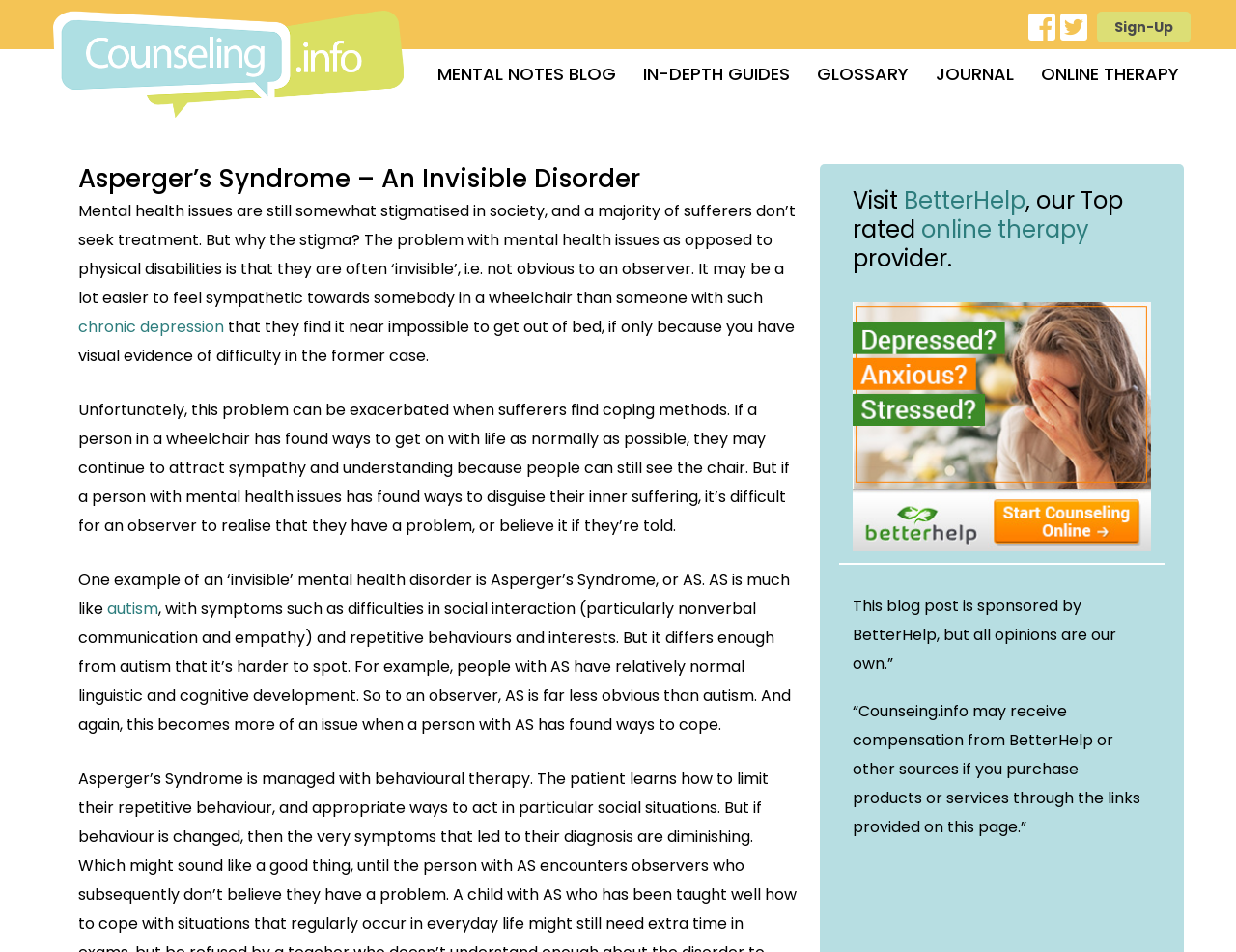Utilize the details in the image to thoroughly answer the following question: What is the purpose of the 'MENTAL NOTES BLOG' link?

The 'MENTAL NOTES BLOG' link is likely a navigation link that allows users to access a blog section of the website, which focuses on mental health topics. This link is part of the main navigation menu, indicating that it is an important feature of the website.